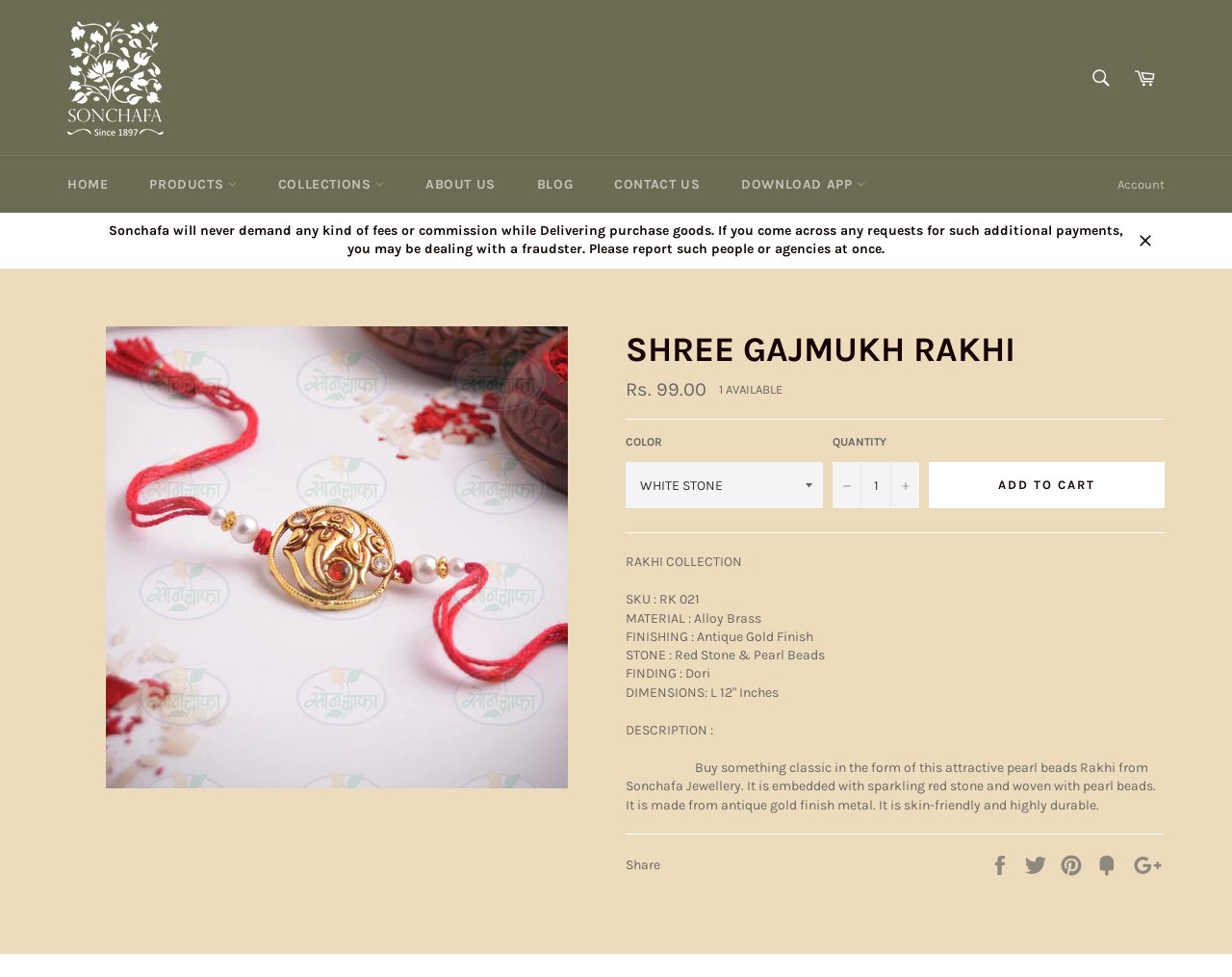Determine the bounding box coordinates for the area you should click to complete the following instruction: "Add to cart".

[0.754, 0.473, 0.945, 0.52]